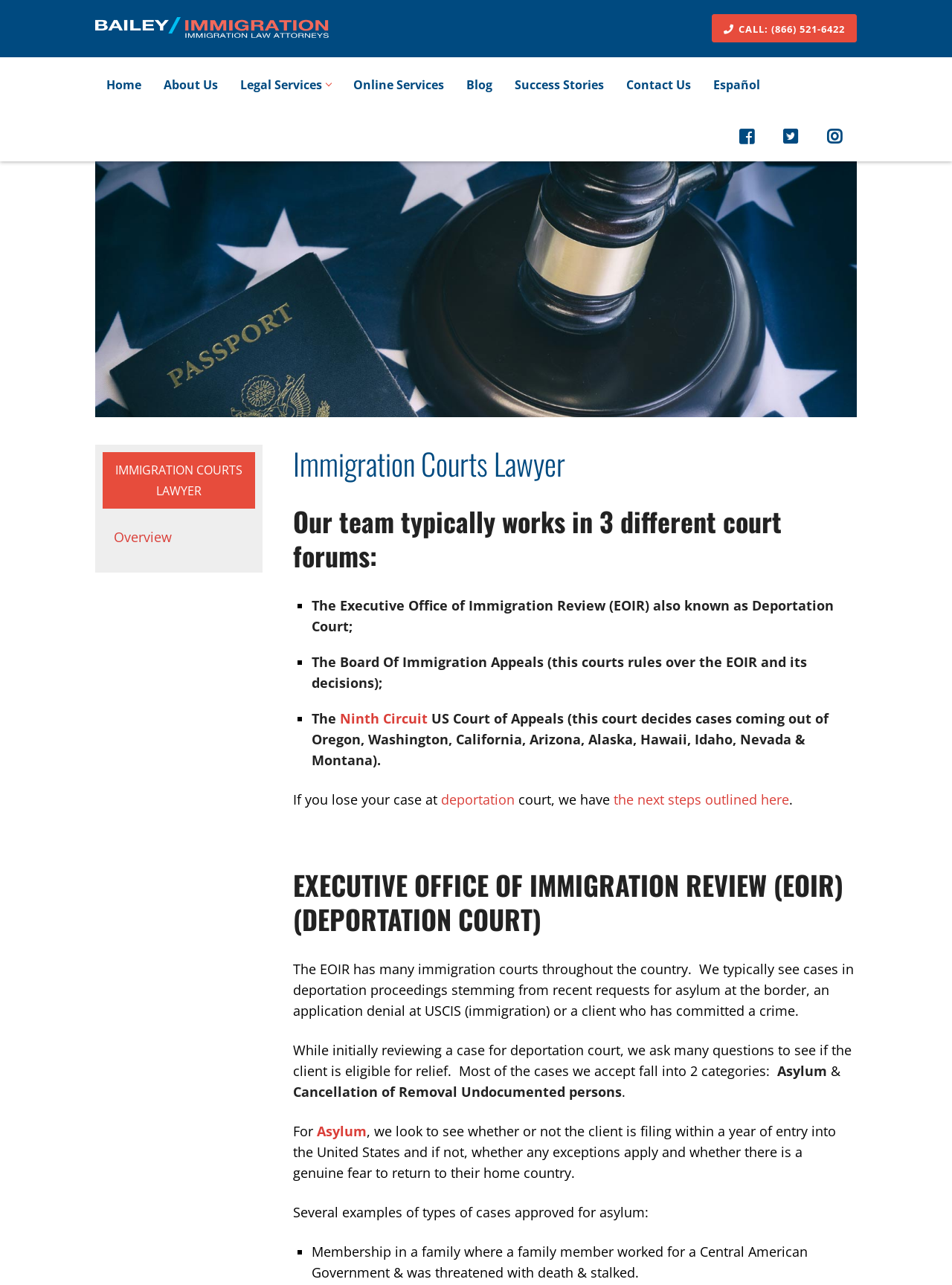What is the Ninth Circuit Court of Appeals responsible for?
Kindly offer a comprehensive and detailed response to the question.

The Ninth Circuit Court of Appeals is responsible for deciding cases coming out of Oregon, Washington, California, Arizona, Alaska, Hawaii, Idaho, Nevada, and Montana, as mentioned in the webpage.